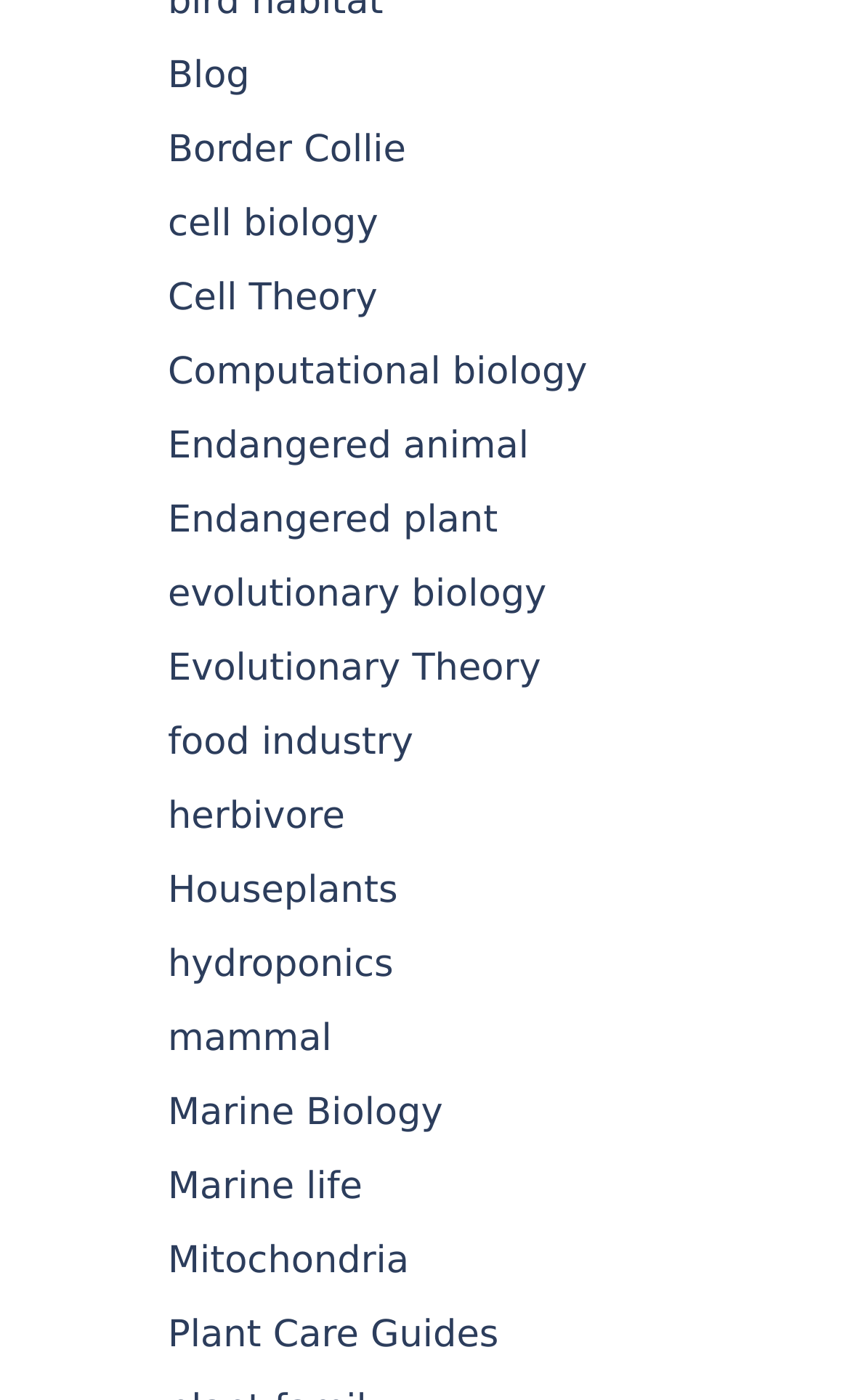Please determine the bounding box coordinates for the element that should be clicked to follow these instructions: "visit the blog page".

[0.197, 0.04, 0.294, 0.071]